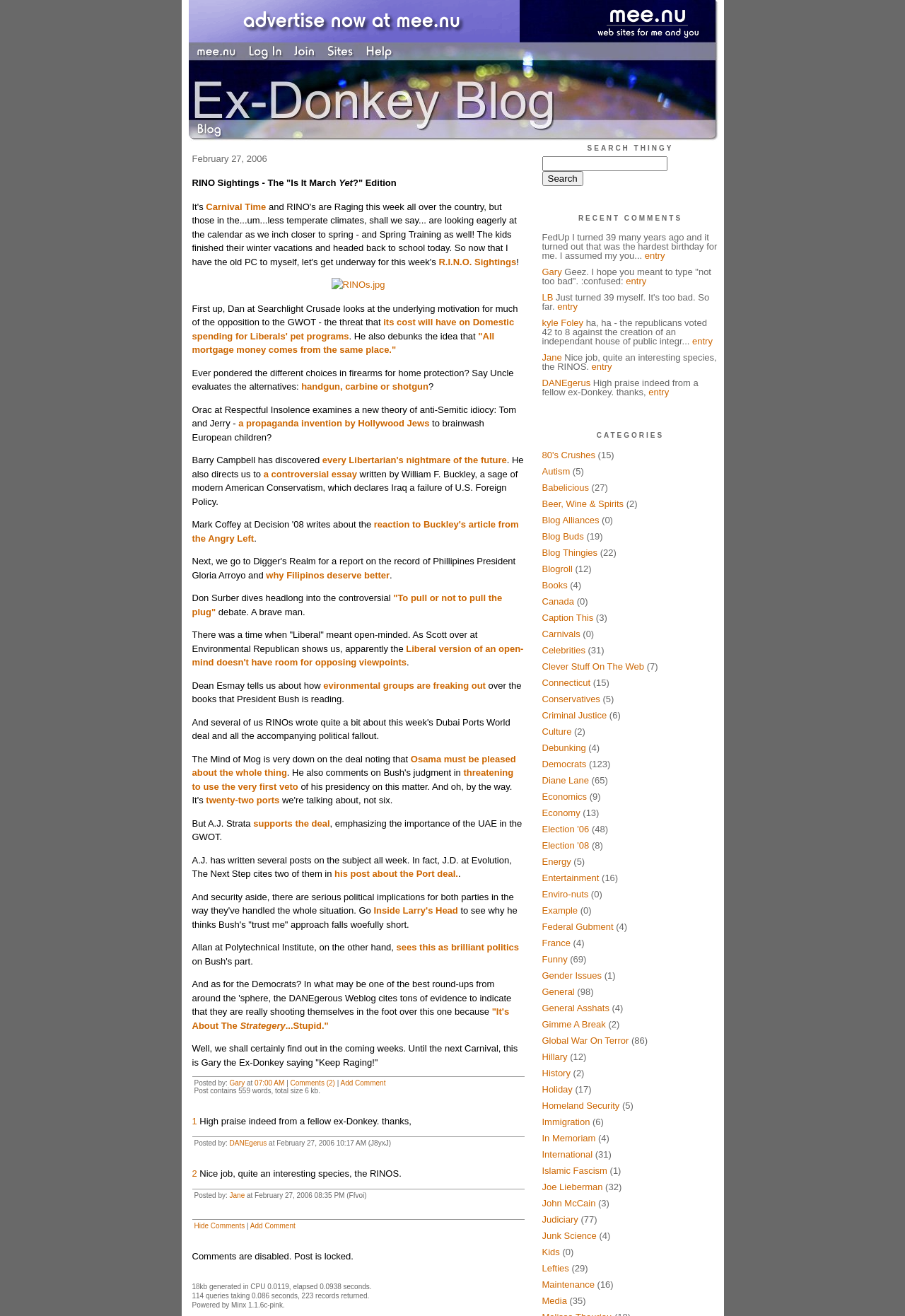Answer the question in one word or a short phrase:
How many words are there in the blog post?

559